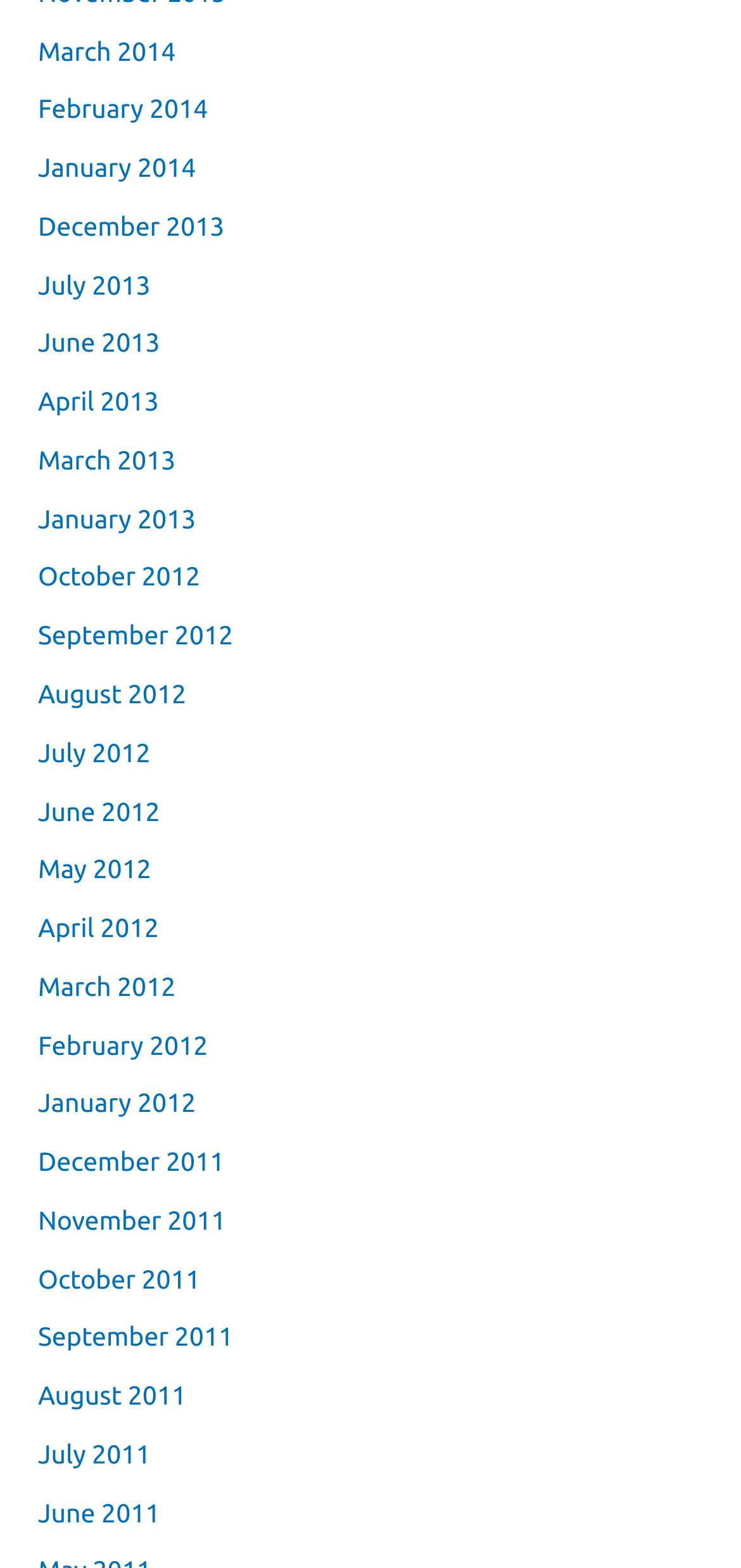What is the earliest month available on this webpage?
Using the information from the image, give a concise answer in one word or a short phrase.

June 2011